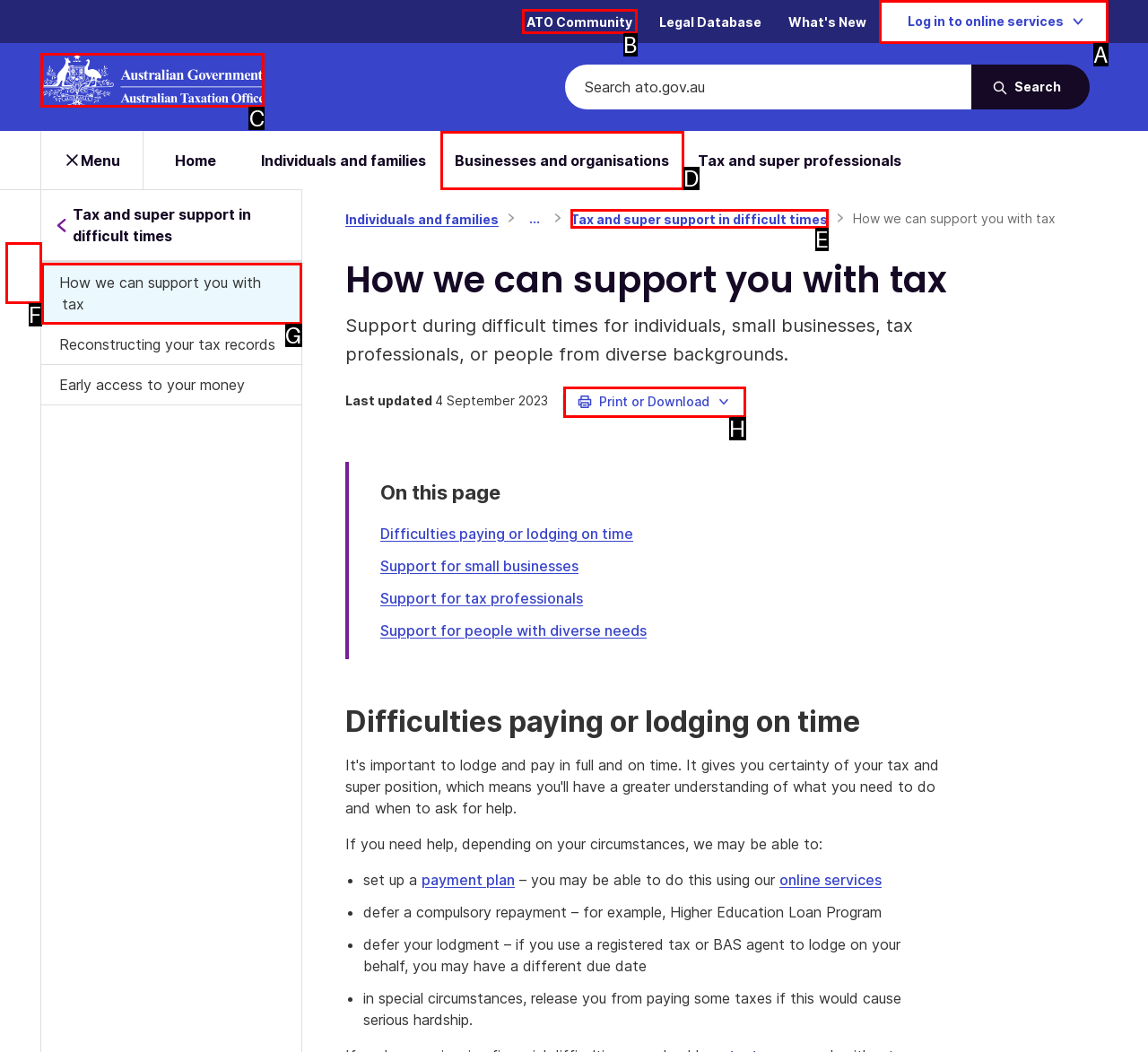Identify which HTML element to click to fulfill the following task: Log in to online services. Provide your response using the letter of the correct choice.

A